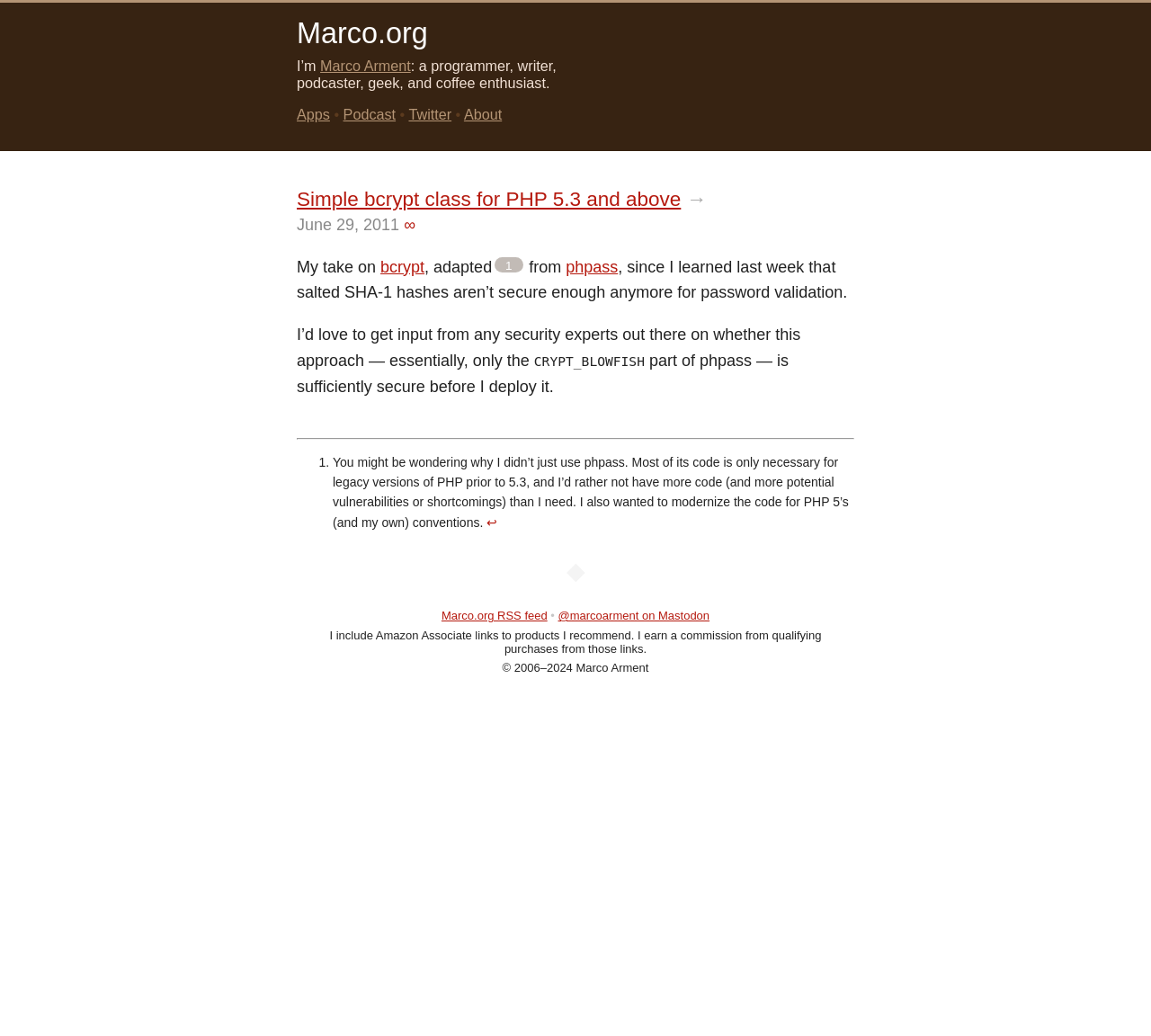Carefully examine the image and provide an in-depth answer to the question: What is the topic of the article?

The topic of the article can be determined by looking at the heading 'Simple bcrypt class for PHP 5.3 and above' which suggests that the article is about a bcrypt class for PHP.